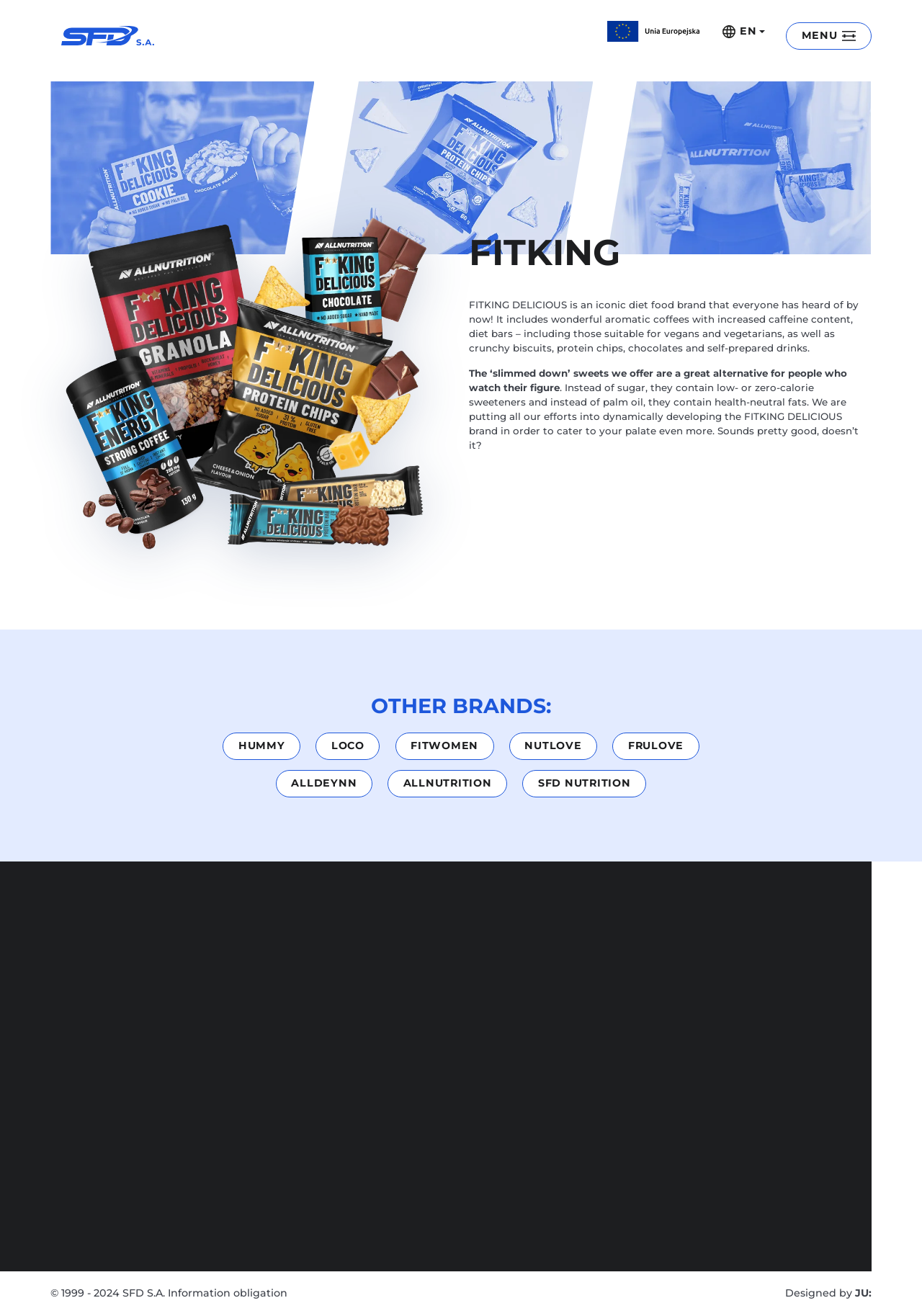Determine the bounding box coordinates of the clickable region to execute the instruction: "Select the Lang EN button". The coordinates should be four float numbers between 0 and 1, denoted as [left, top, right, bottom].

[0.784, 0.019, 0.83, 0.029]